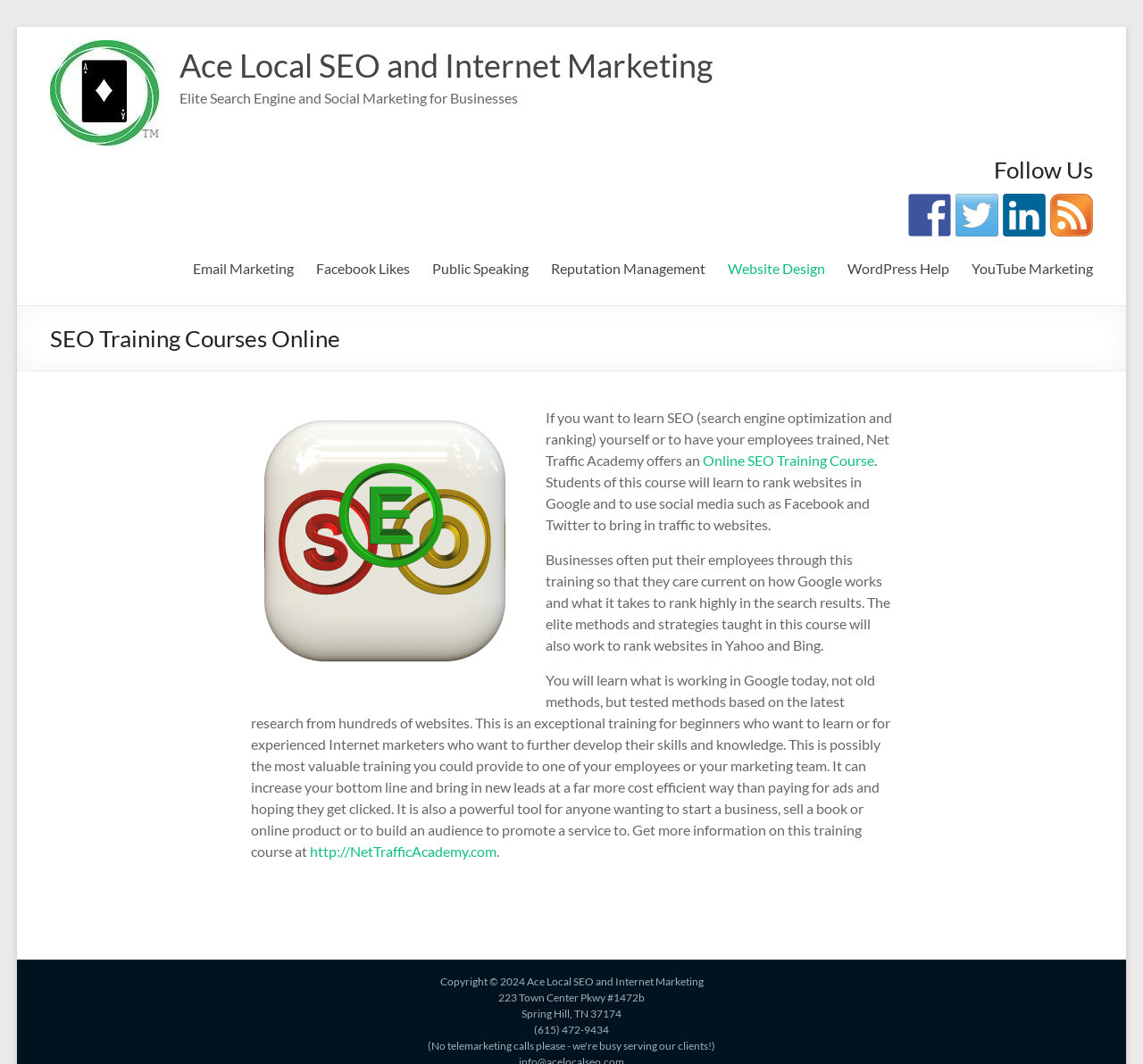Determine the bounding box coordinates of the section I need to click to execute the following instruction: "Explore Email Marketing". Provide the coordinates as four float numbers between 0 and 1, i.e., [left, top, right, bottom].

[0.168, 0.231, 0.257, 0.274]